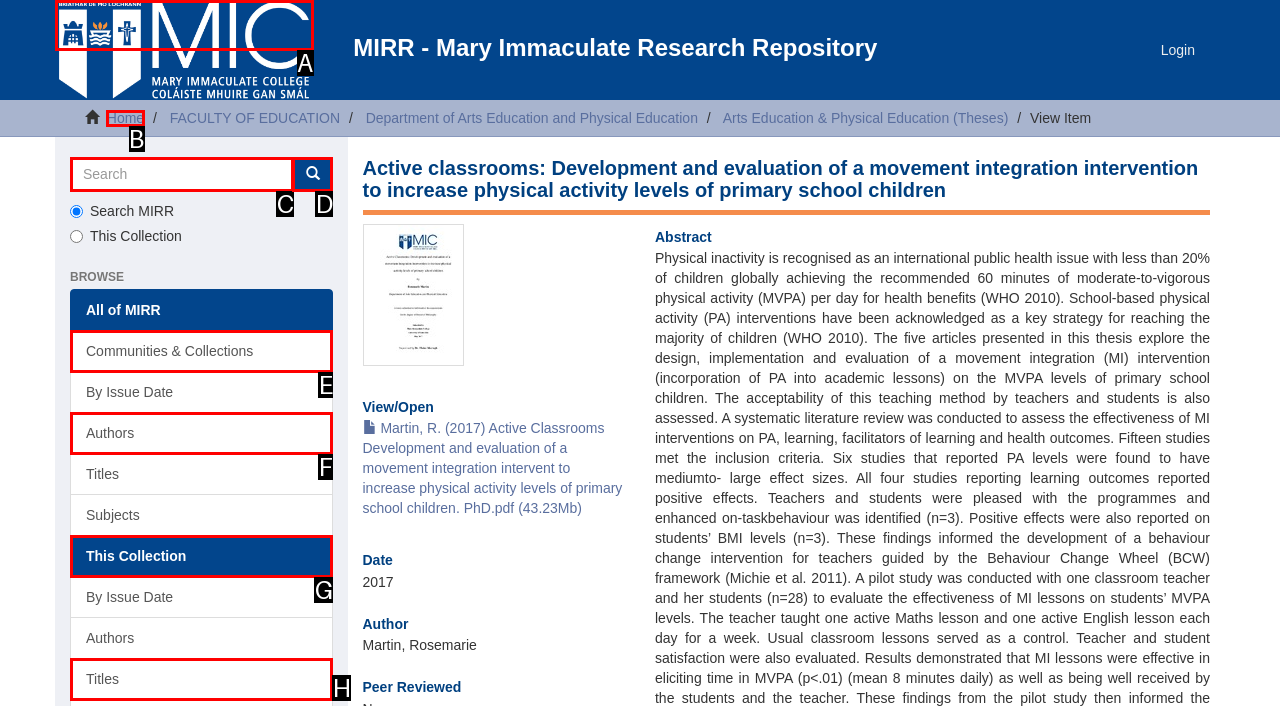What letter corresponds to the UI element described here: This Collection
Reply with the letter from the options provided.

G